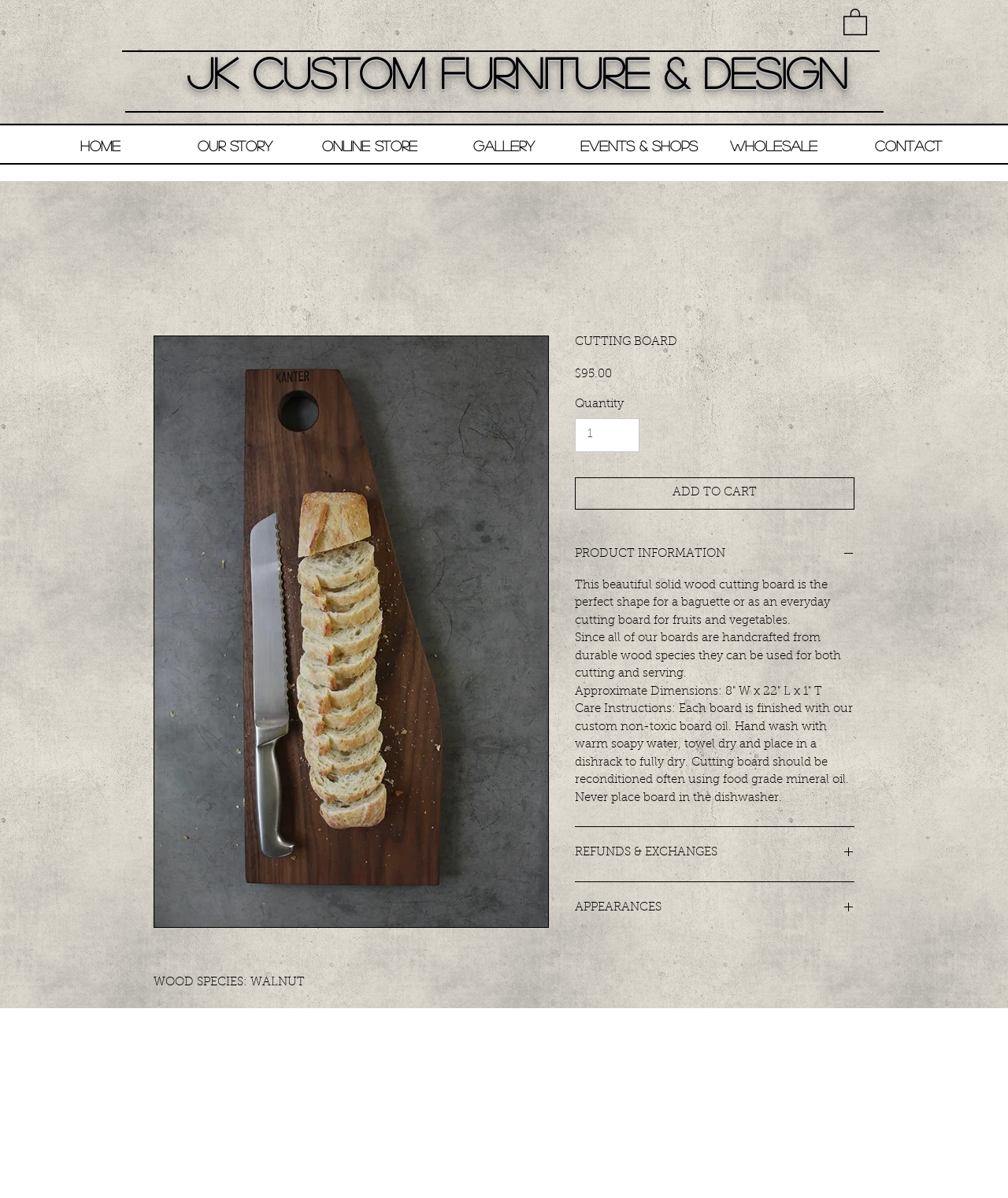Determine the bounding box coordinates for the area you should click to complete the following instruction: "Click the REFUNDS & EXCHANGES button".

[0.57, 0.706, 0.848, 0.72]